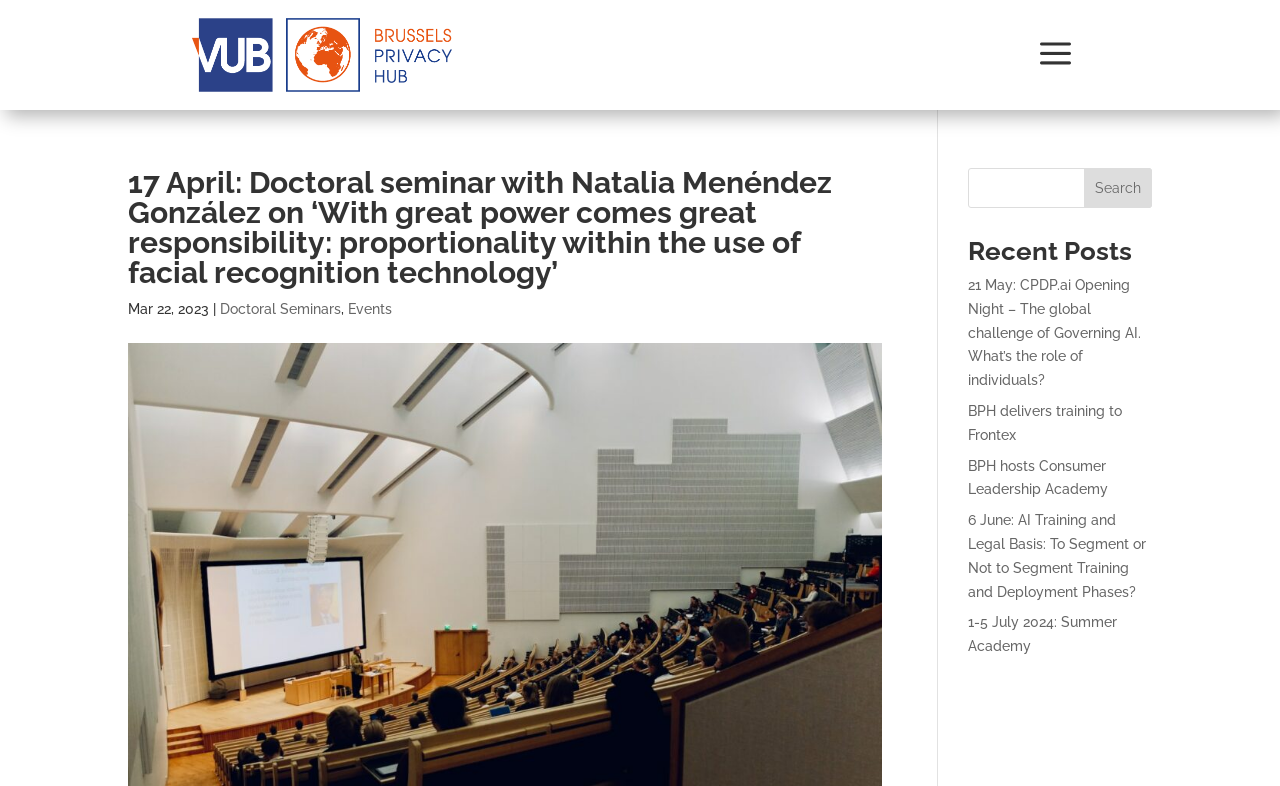Identify and extract the main heading of the webpage.

17 April: Doctoral seminar with Natalia Menéndez González on ‘With great power comes great responsibility: proportionality within the use of facial recognition technology’